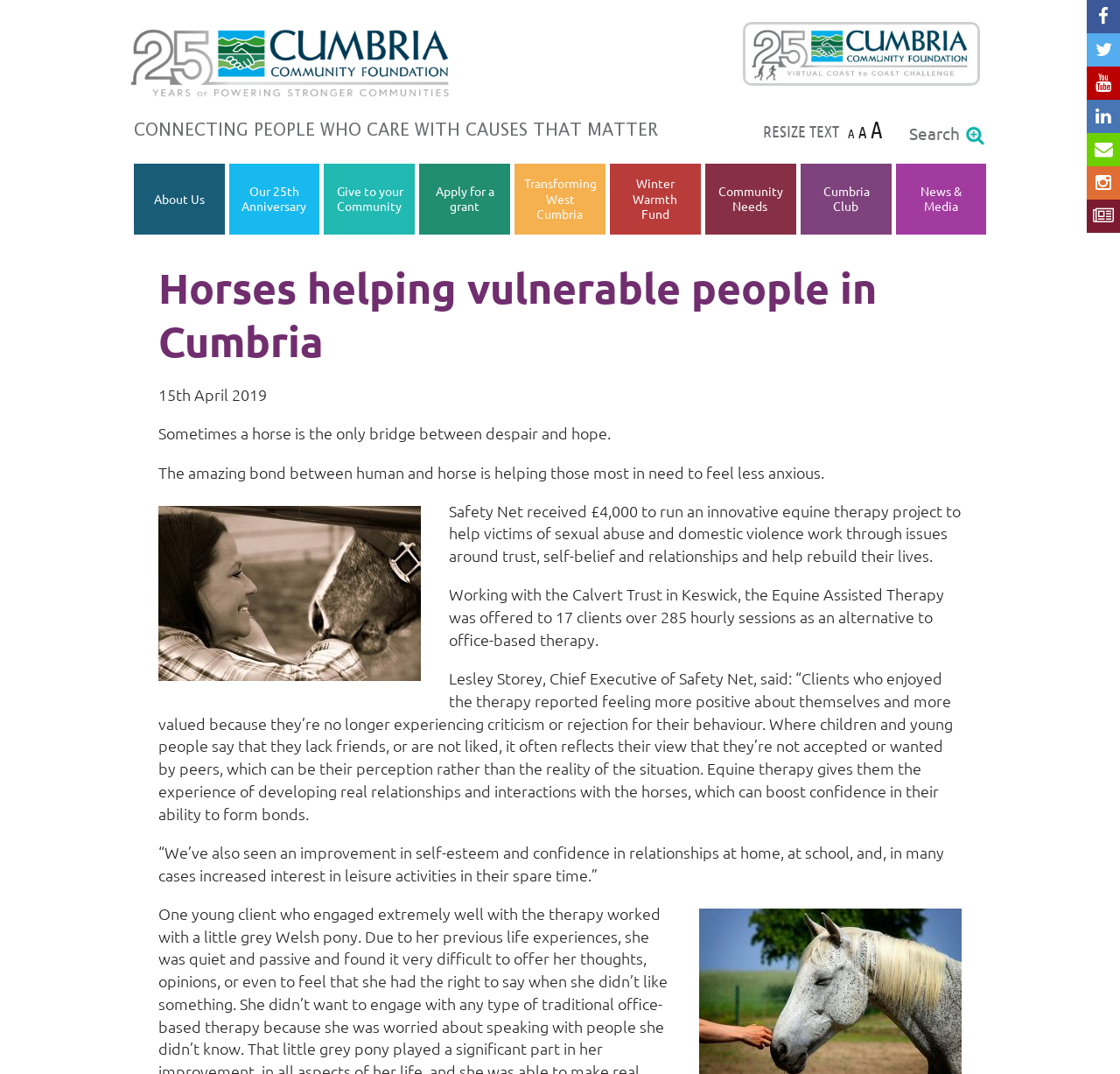What is the benefit of the Equine Assisted Therapy?
Please provide a single word or phrase in response based on the screenshot.

Boosts confidence